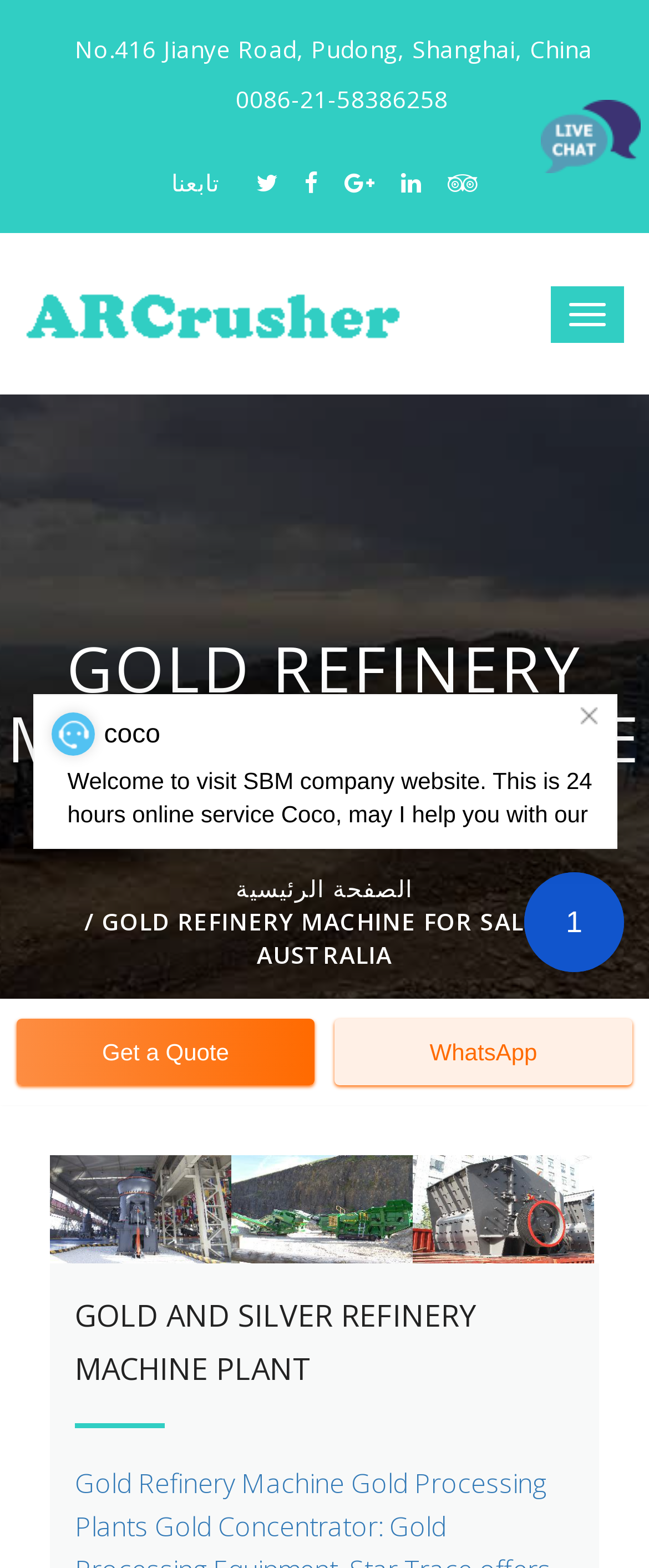What is the name of the machine plant?
Examine the image and provide an in-depth answer to the question.

I found the name of the machine plant by looking at the heading element that reads 'GOLD AND SILVER REFINERY MACHINE PLANT'. This heading is located below the main heading of the page and appears to be a subheading.